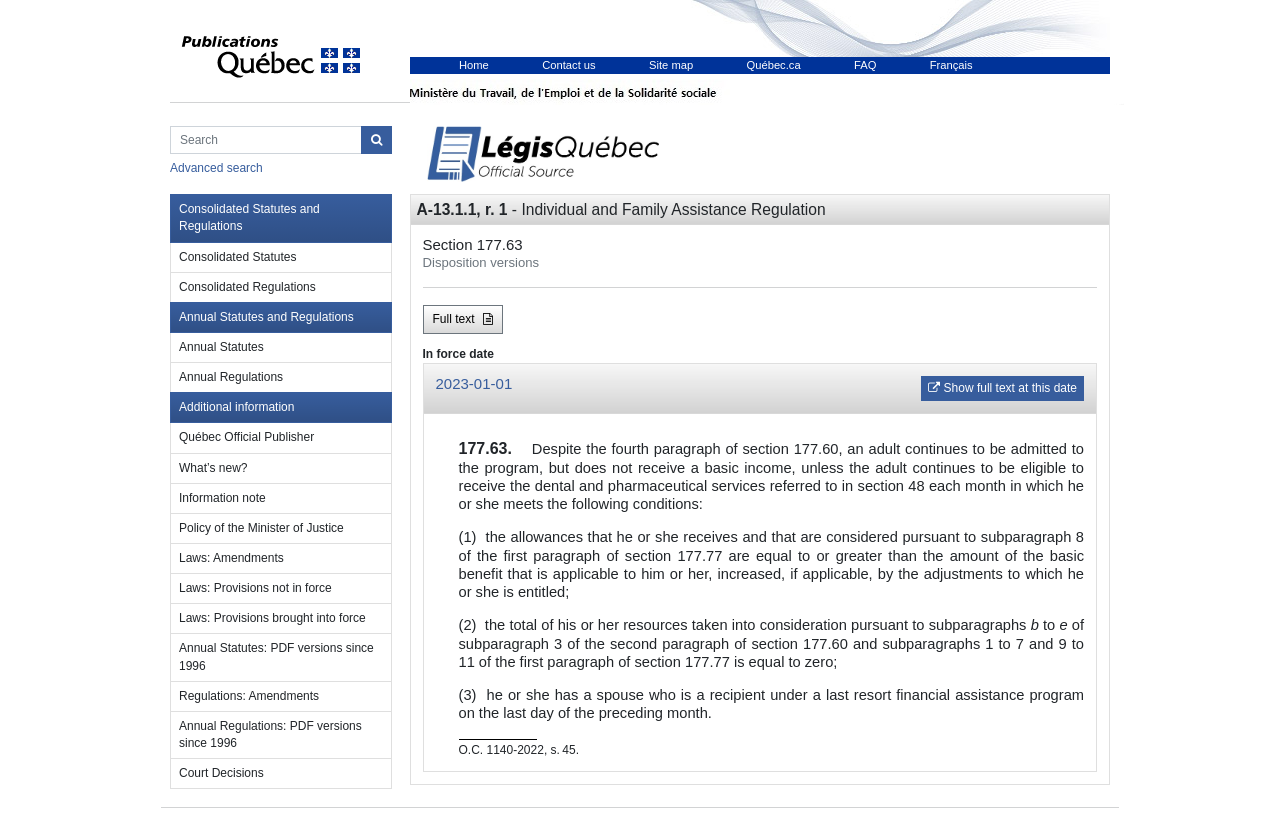Can you give a comprehensive explanation to the question given the content of the image?
What is the name of this website?

The name of the website is 'Légis Québec' which can be found at the top of the webpage, indicating that this website is related to laws and regulations in Québec.